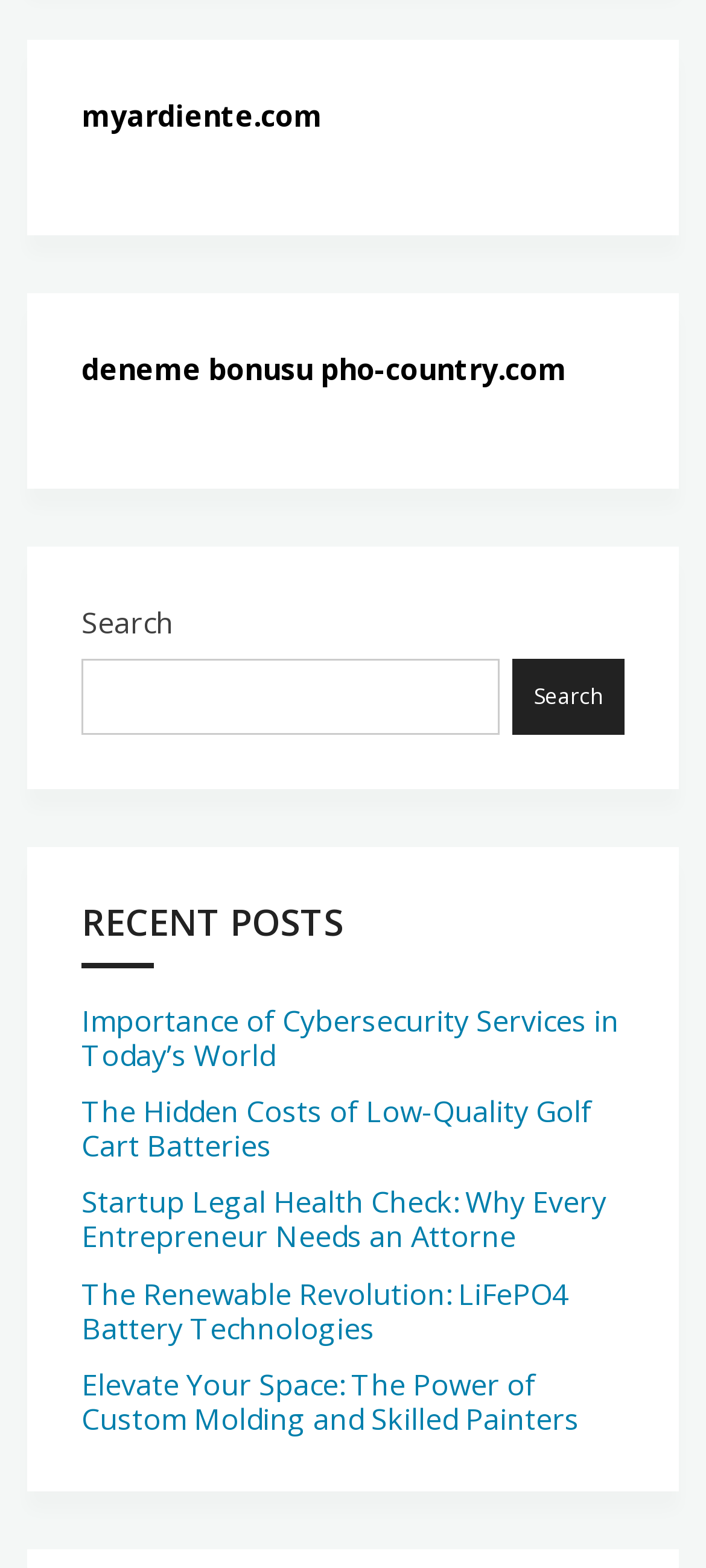Locate the bounding box coordinates of the area that needs to be clicked to fulfill the following instruction: "visit myardiente.com". The coordinates should be in the format of four float numbers between 0 and 1, namely [left, top, right, bottom].

[0.115, 0.061, 0.456, 0.086]